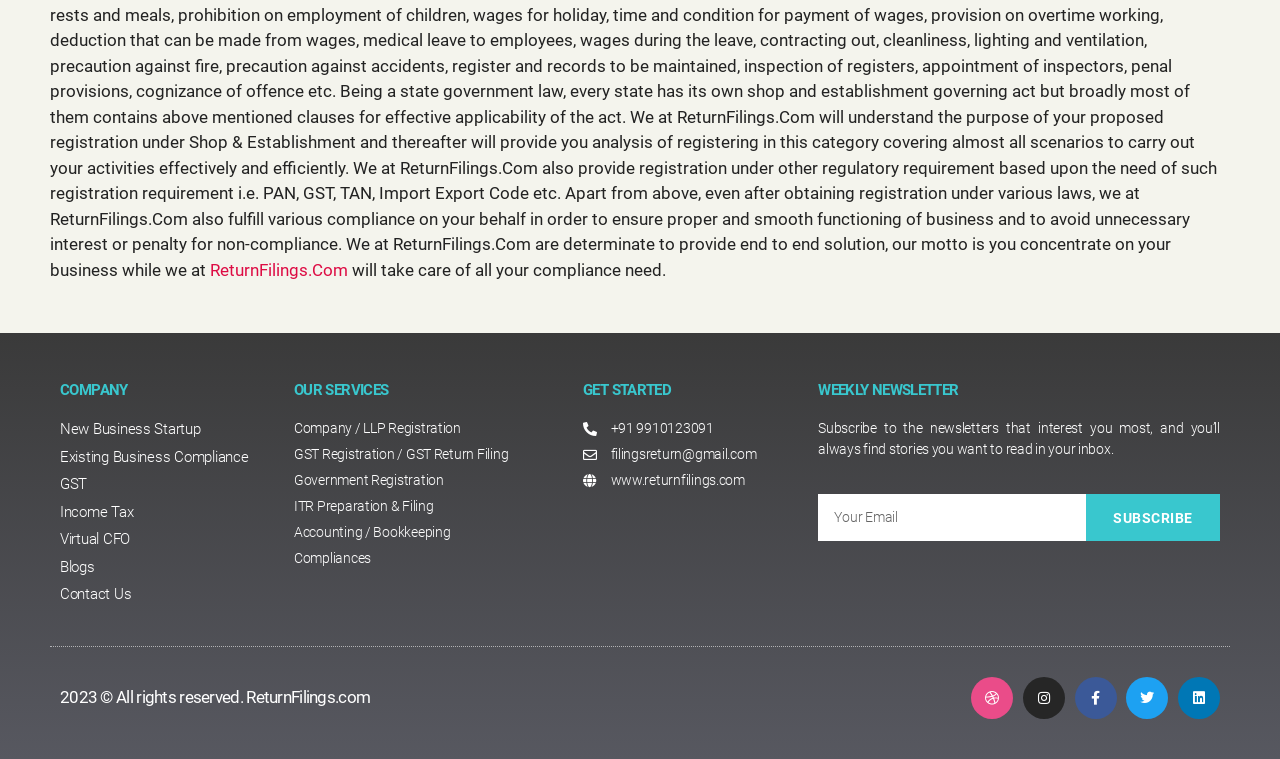Please find the bounding box for the UI component described as follows: "parent_node: Email name="form_fields[email]" placeholder="Your Email"".

[0.639, 0.651, 0.848, 0.713]